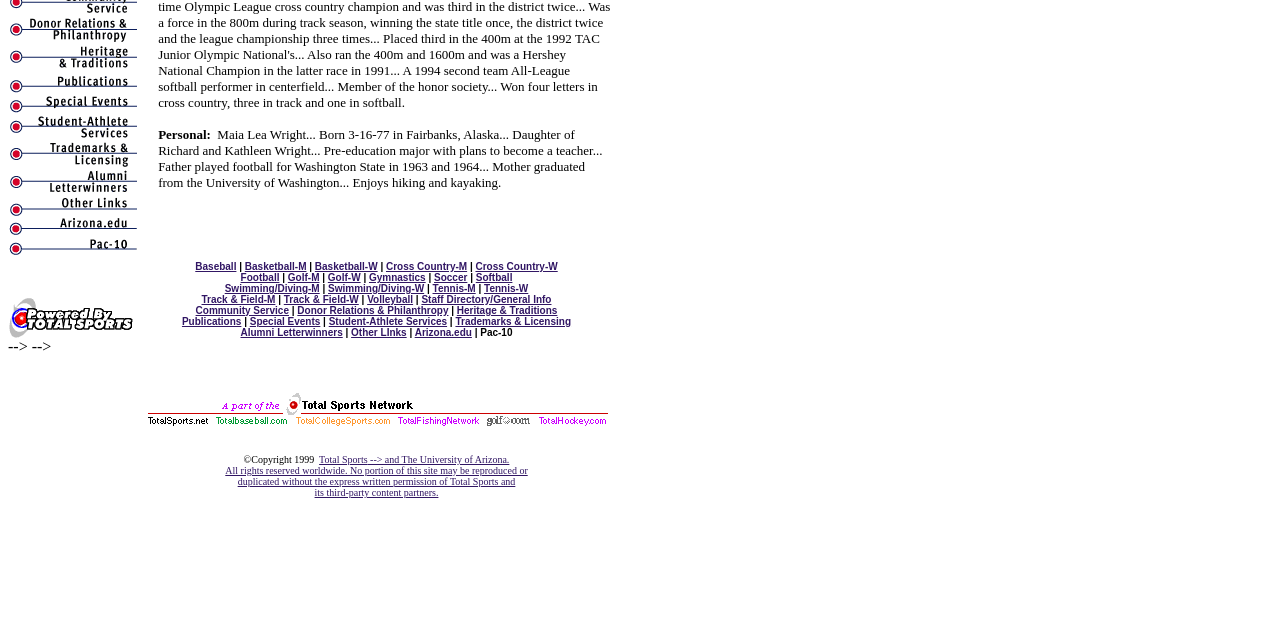Find the coordinates for the bounding box of the element with this description: "Football".

[0.188, 0.425, 0.218, 0.442]